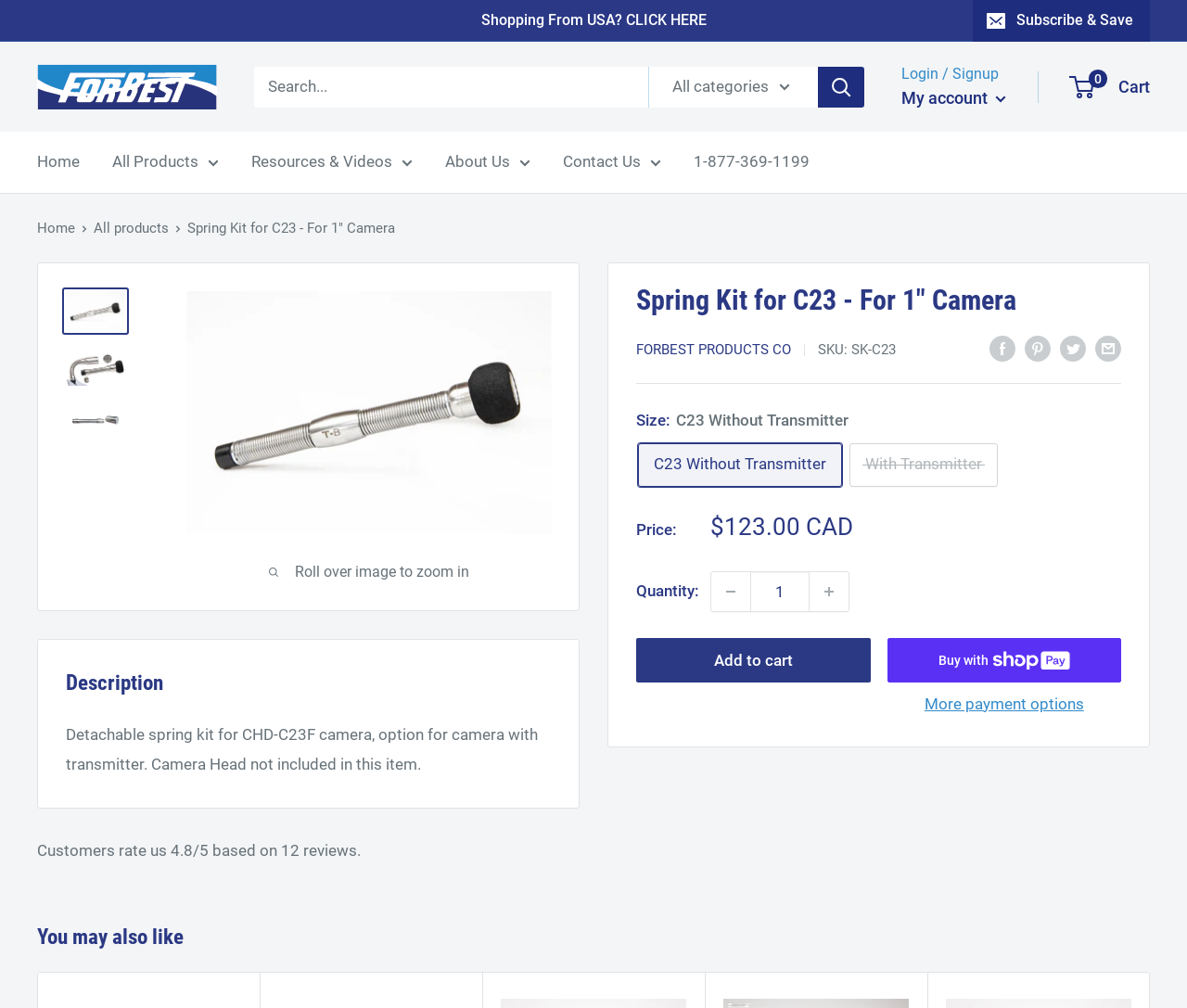Determine the bounding box for the described HTML element: "All Products". Ensure the coordinates are four float numbers between 0 and 1 in the format [left, top, right, bottom].

[0.095, 0.147, 0.184, 0.176]